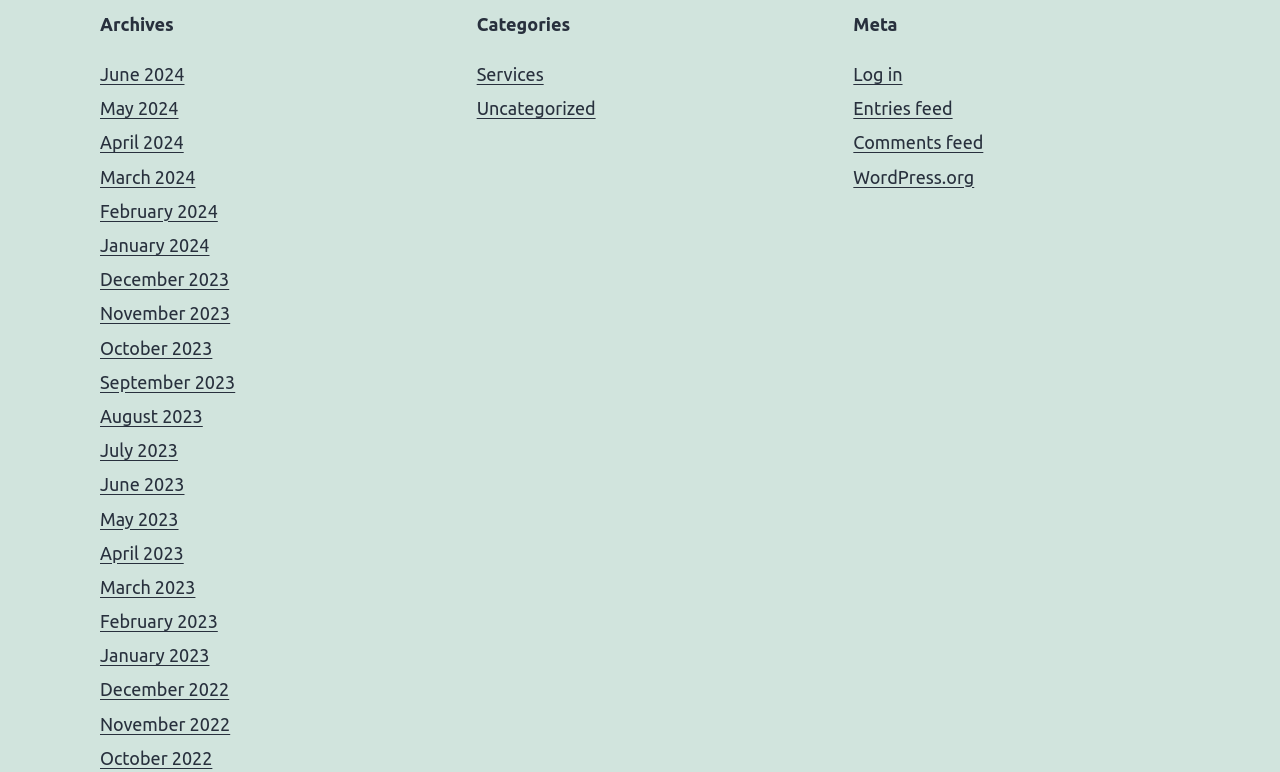Can you provide the bounding box coordinates for the element that should be clicked to implement the instruction: "View 'Recipes'"?

None